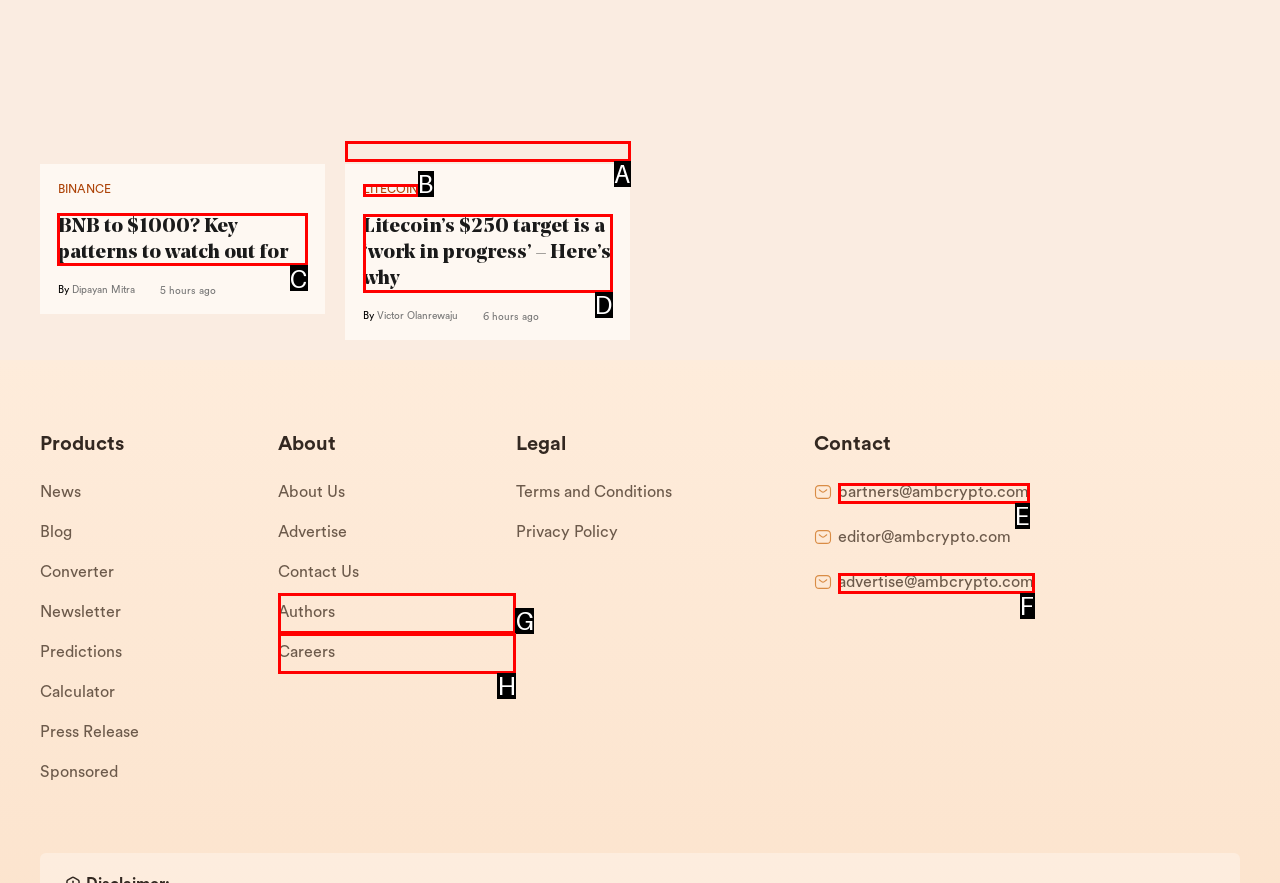Tell me the letter of the correct UI element to click for this instruction: Read the article about BNB reaching $1000. Answer with the letter only.

C